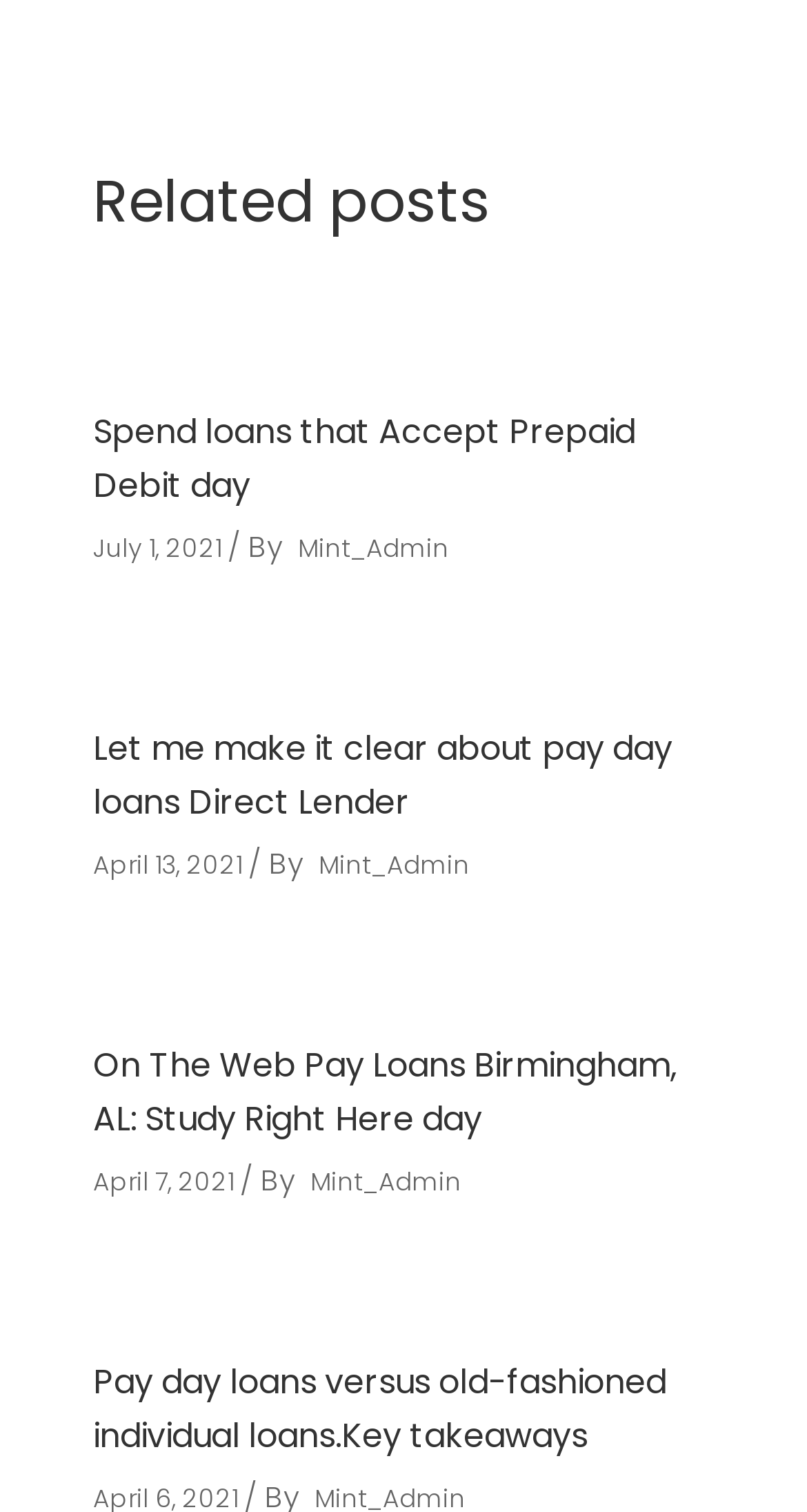Give a one-word or one-phrase response to the question:
How many links are there in the article 'Spend loans that Accept Prepaid Debit day'?

1